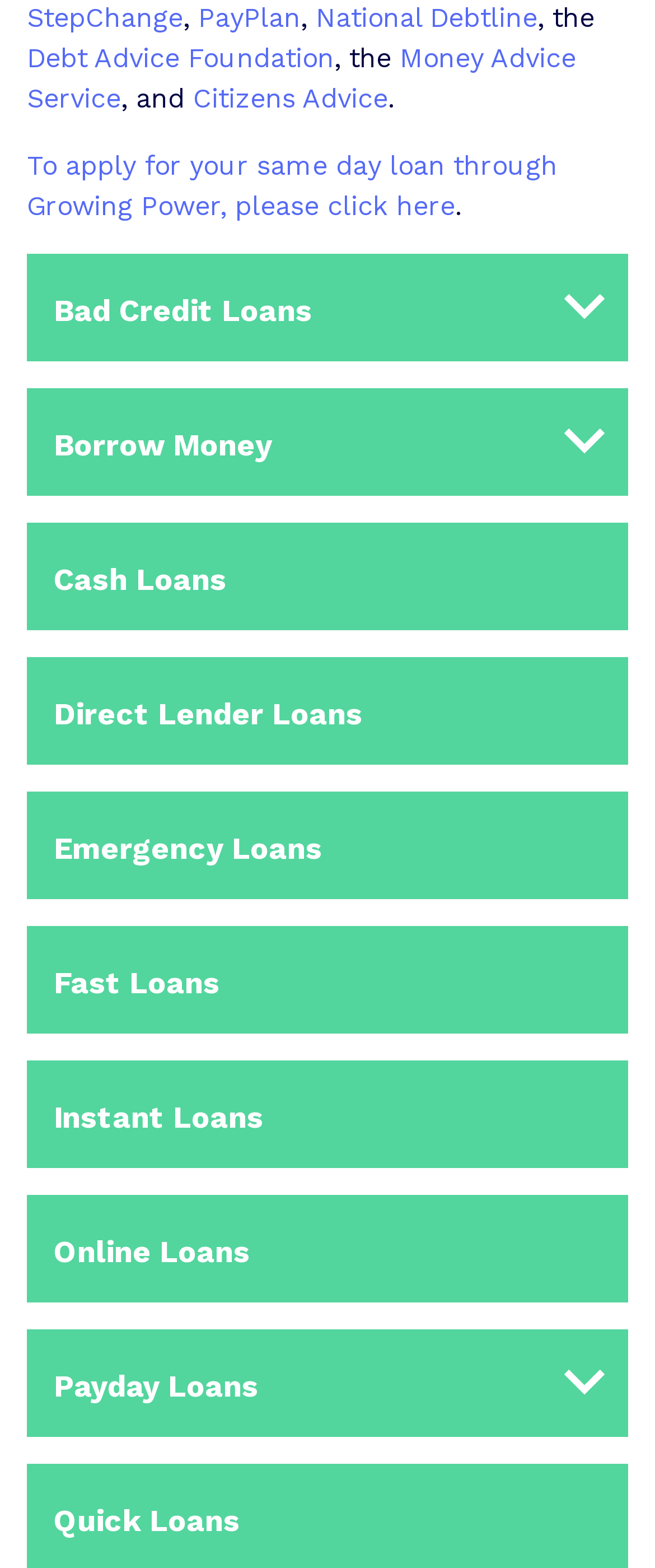Identify the bounding box of the UI component described as: "PayPlan".

[0.303, 0.001, 0.459, 0.021]